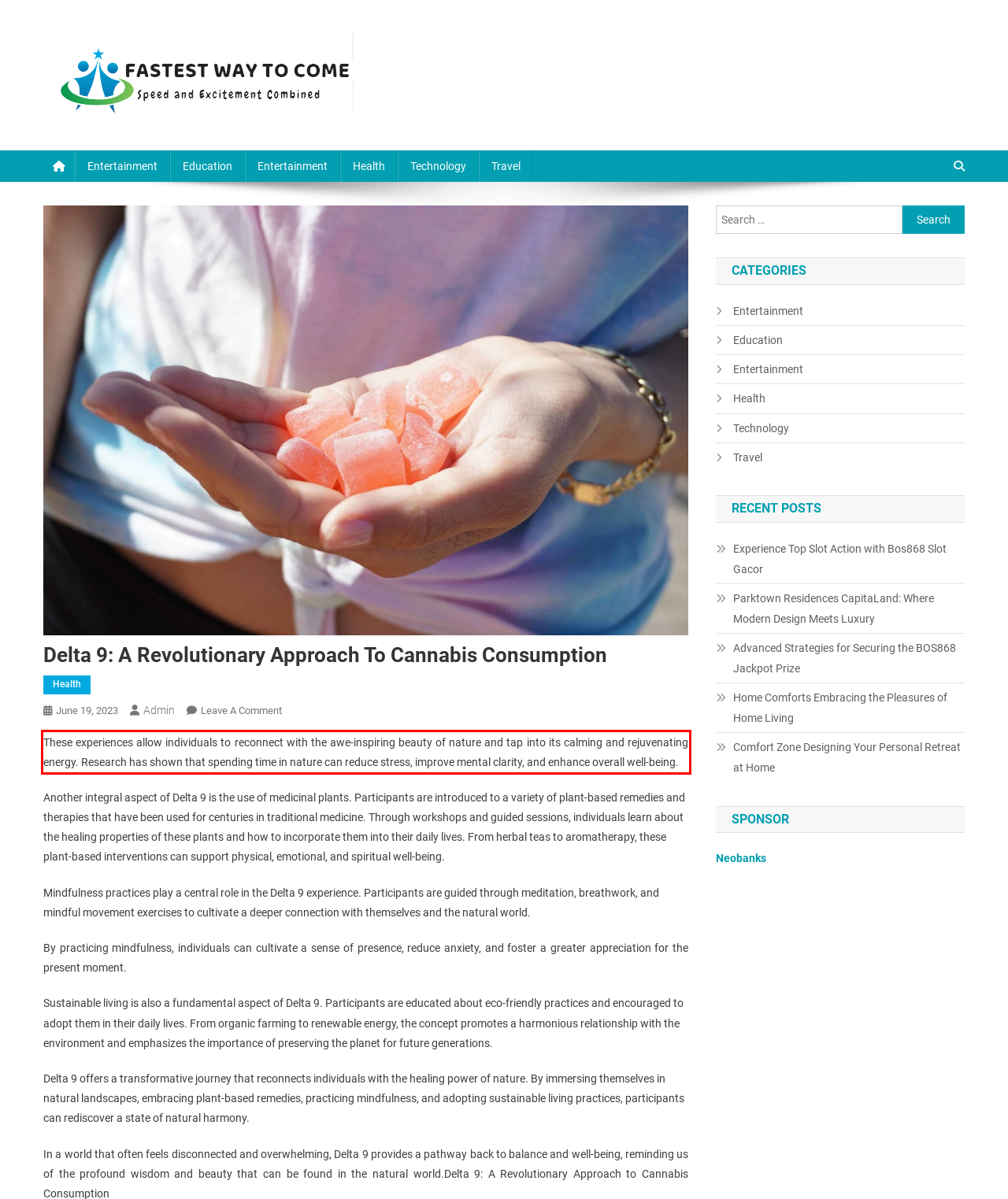Observe the screenshot of the webpage that includes a red rectangle bounding box. Conduct OCR on the content inside this red bounding box and generate the text.

These experiences allow individuals to reconnect with the awe-inspiring beauty of nature and tap into its calming and rejuvenating energy. Research has shown that spending time in nature can reduce stress, improve mental clarity, and enhance overall well-being.